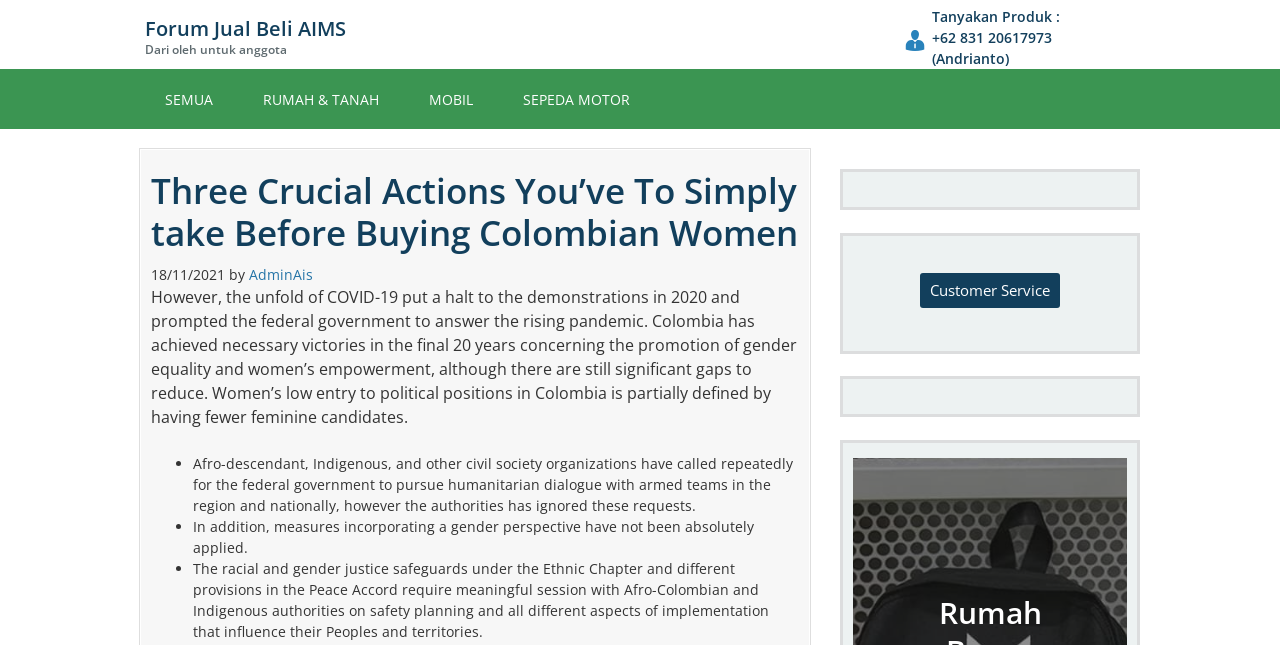Please indicate the bounding box coordinates for the clickable area to complete the following task: "View the 'RUMAH & TANAH' category". The coordinates should be specified as four float numbers between 0 and 1, i.e., [left, top, right, bottom].

[0.19, 0.107, 0.312, 0.2]